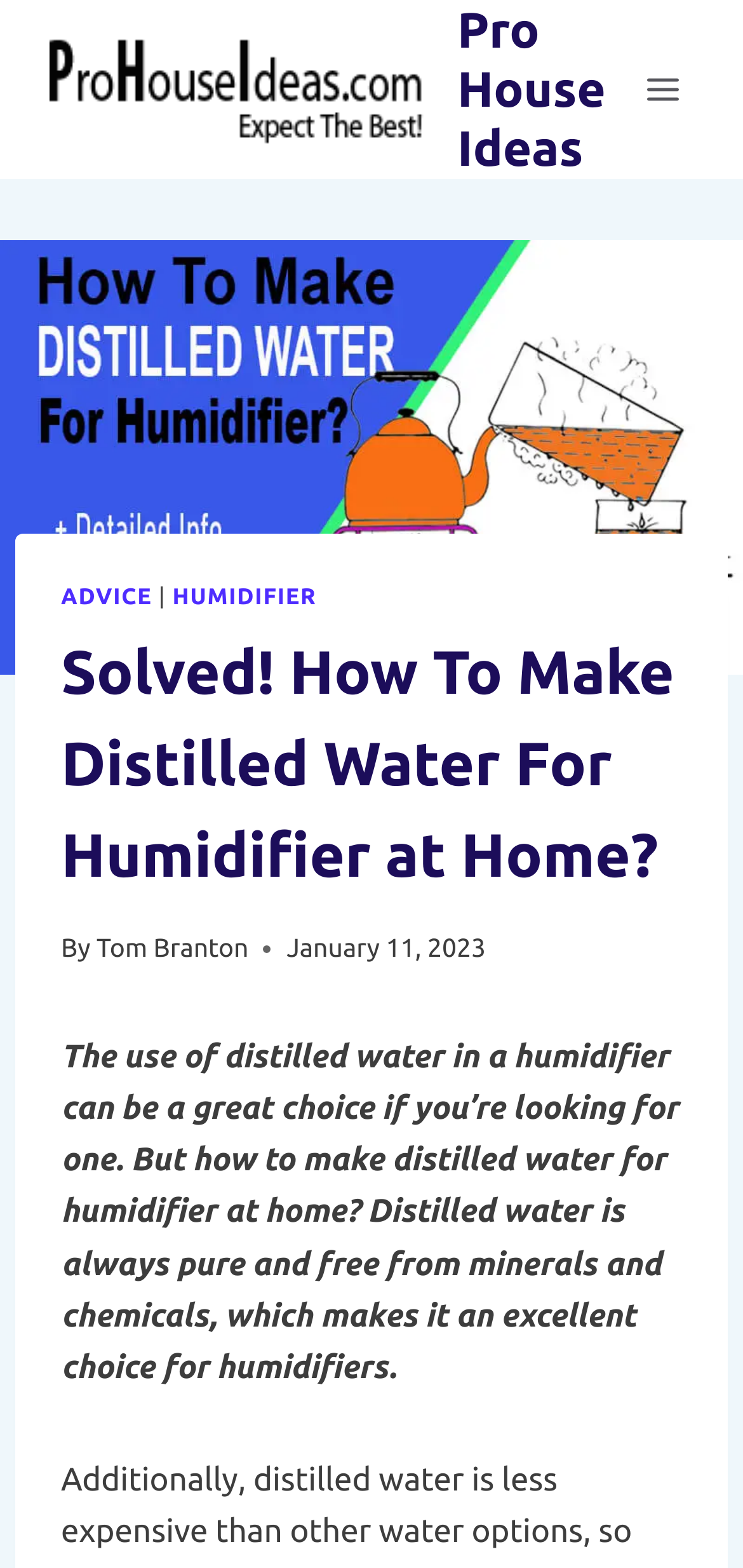What is the topic of the article?
Answer the question based on the image using a single word or a brief phrase.

Making distilled water for humidifier